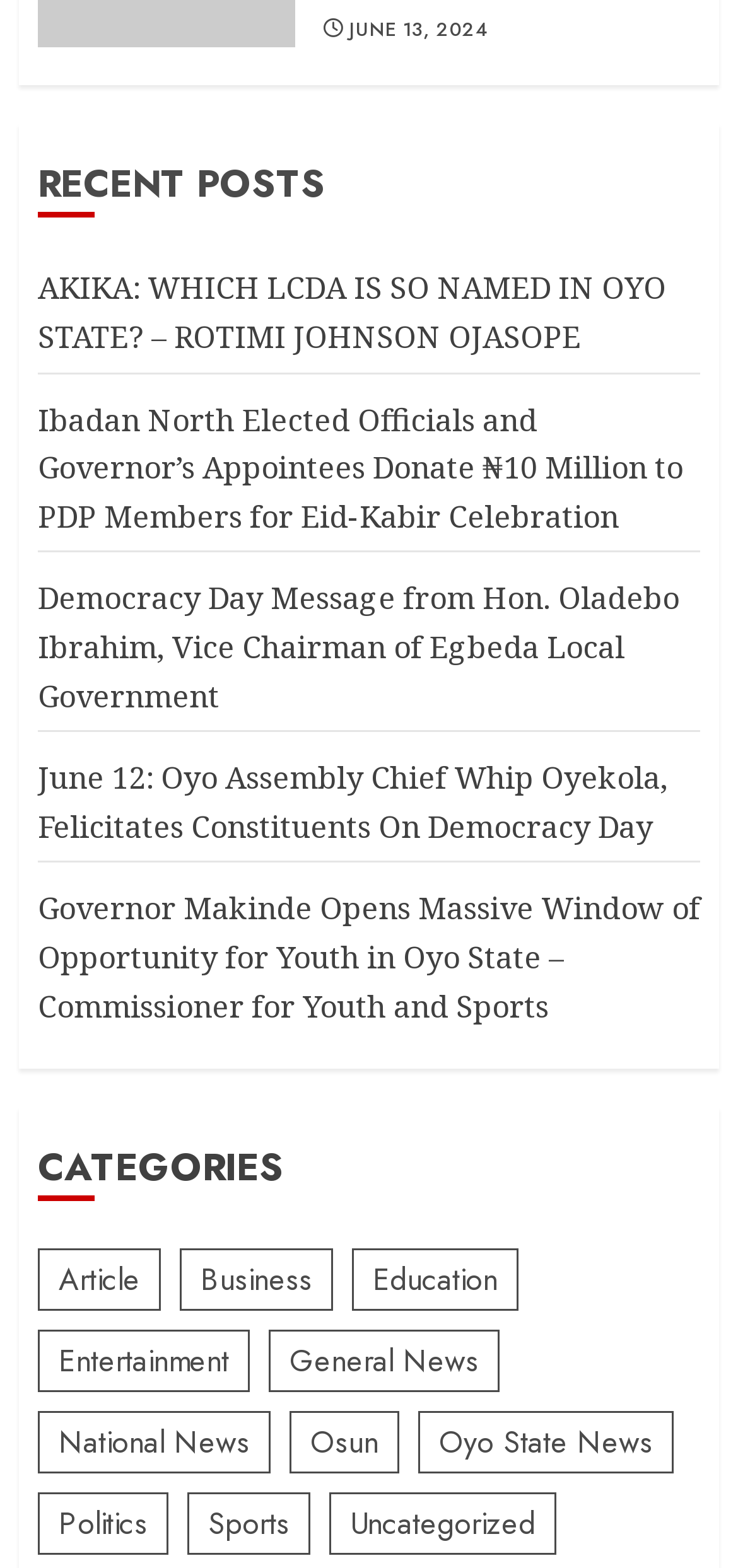Please provide a detailed answer to the question below by examining the image:
What is the position of the 'CATEGORIES' heading?

By analyzing the bounding box coordinates, I determined that the 'CATEGORIES' heading is located below the 'RECENT POSTS' section, which contains several links to recent posts.